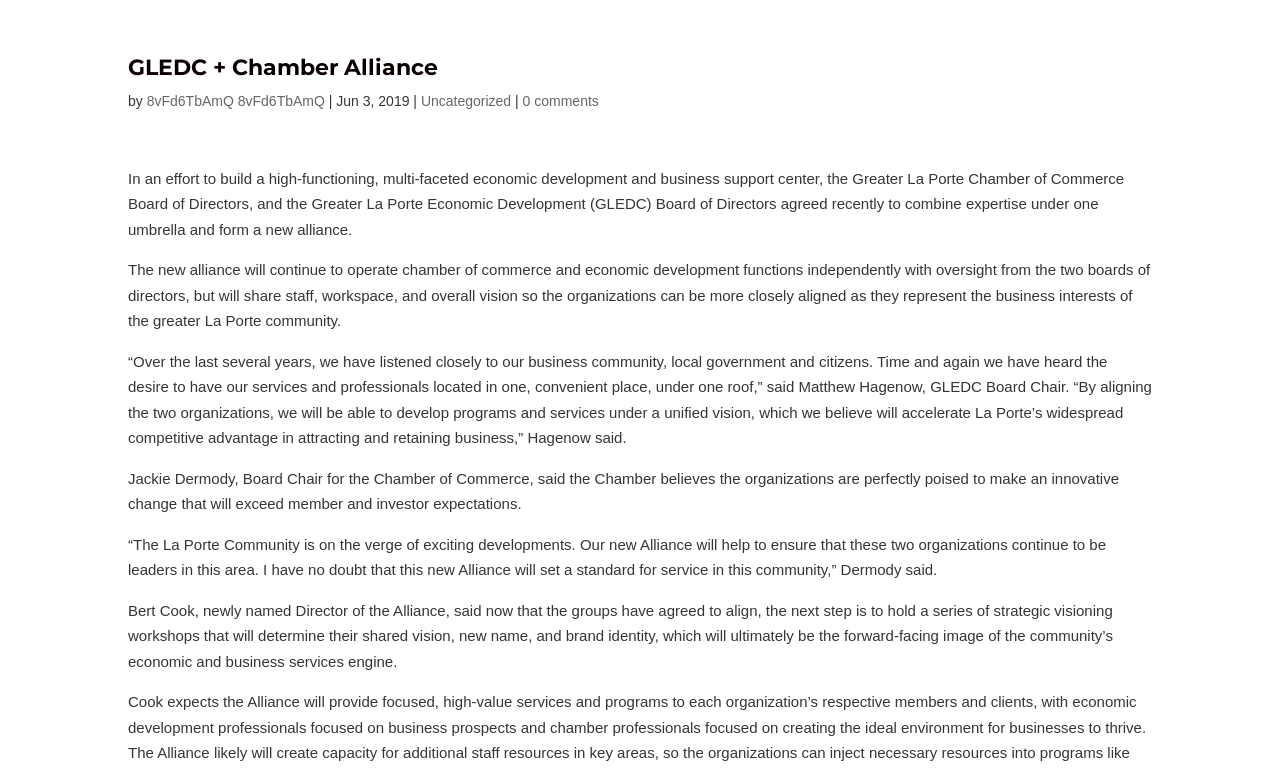What is the purpose of the strategic visioning workshops?
Answer the question with a single word or phrase, referring to the image.

Determine shared vision, new name, and brand identity